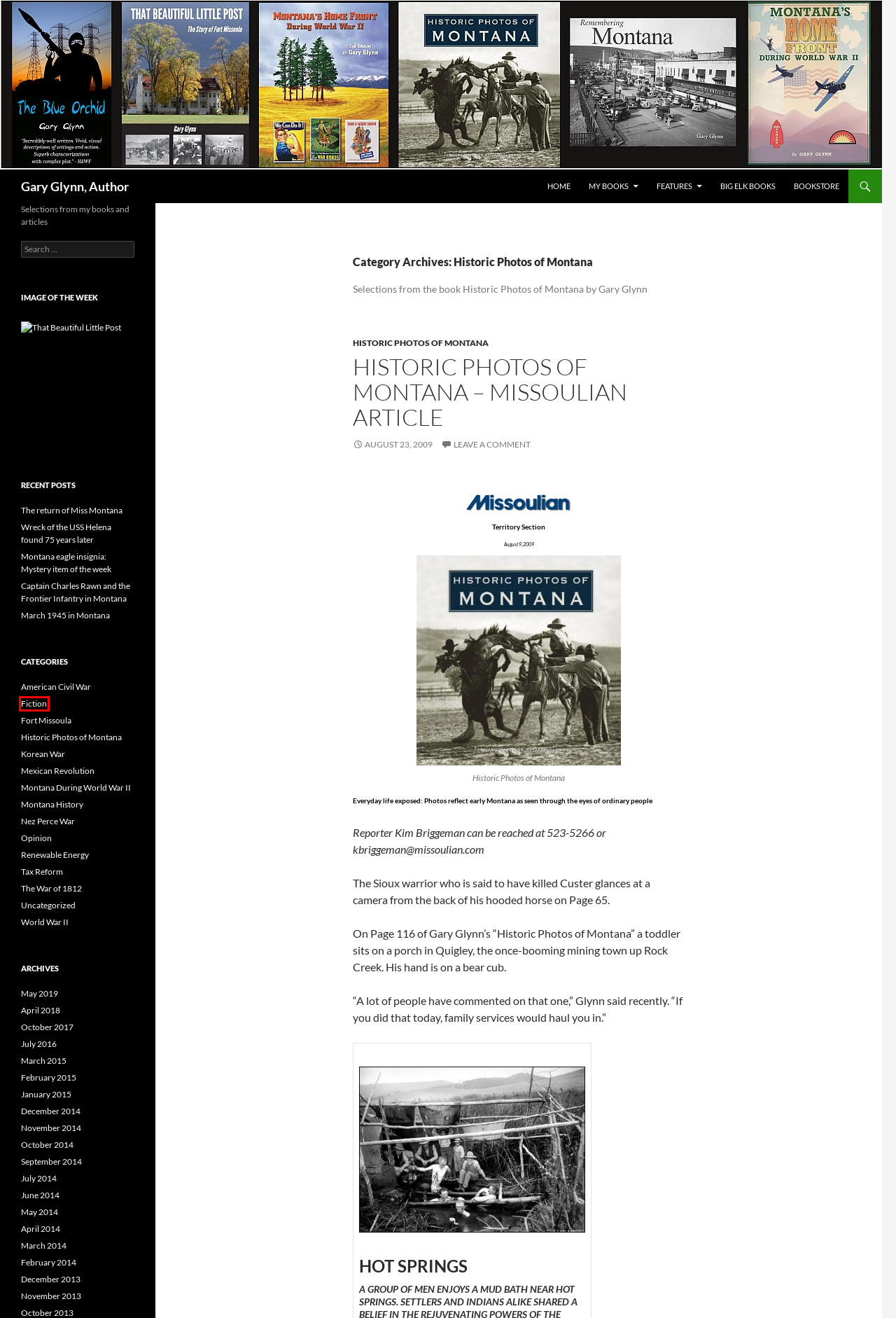Examine the screenshot of a webpage with a red bounding box around an element. Then, select the webpage description that best represents the new page after clicking the highlighted element. Here are the descriptions:
A. October | 2017 | Gary Glynn, Author
B. Fiction | Gary Glynn, Author
C. Big Elk Books | Gary Glynn, Author
D. Opinion | Gary Glynn, Author
E. May | 2019 | Gary Glynn, Author
F. Montana History | Gary Glynn, Author
G. World War II | Gary Glynn, Author
H. The return of Miss Montana | Gary Glynn, Author

B